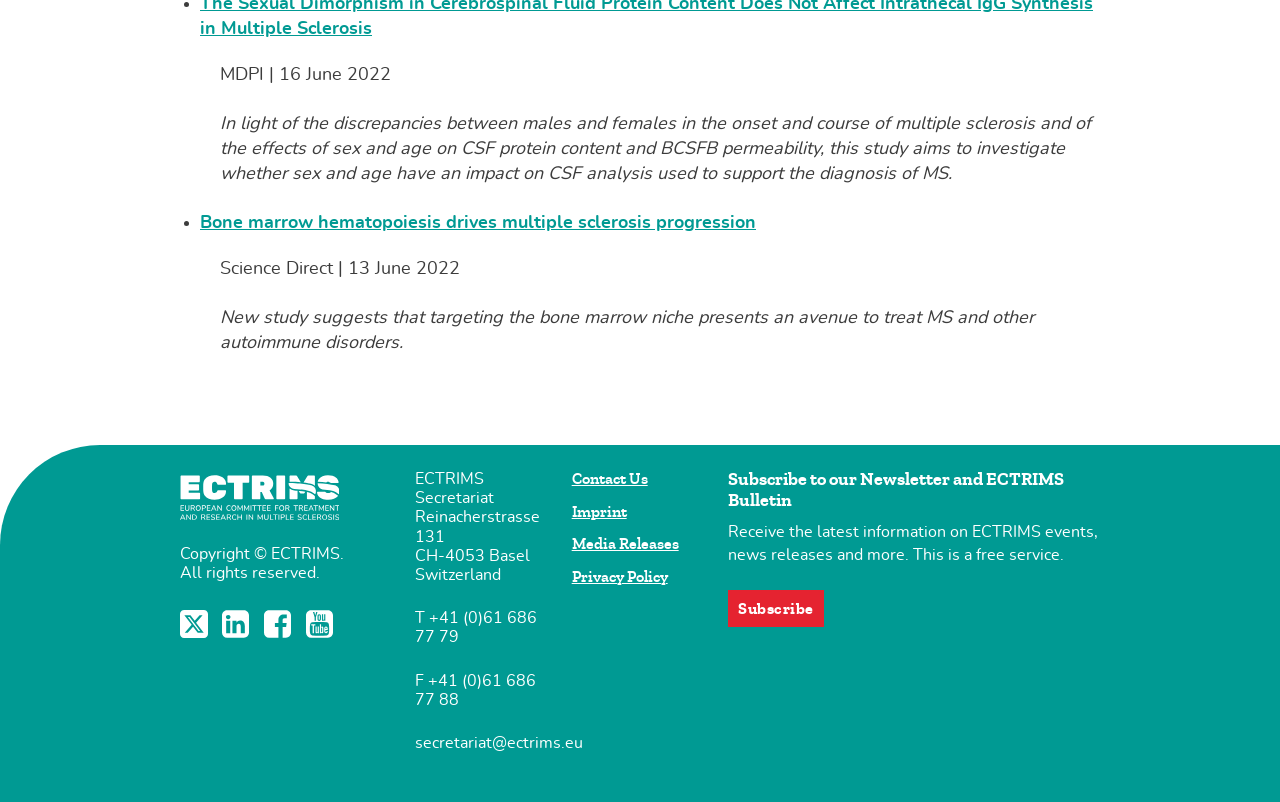What is the purpose of ECTRIMS?
By examining the image, provide a one-word or phrase answer.

To understand and treat multiple sclerosis